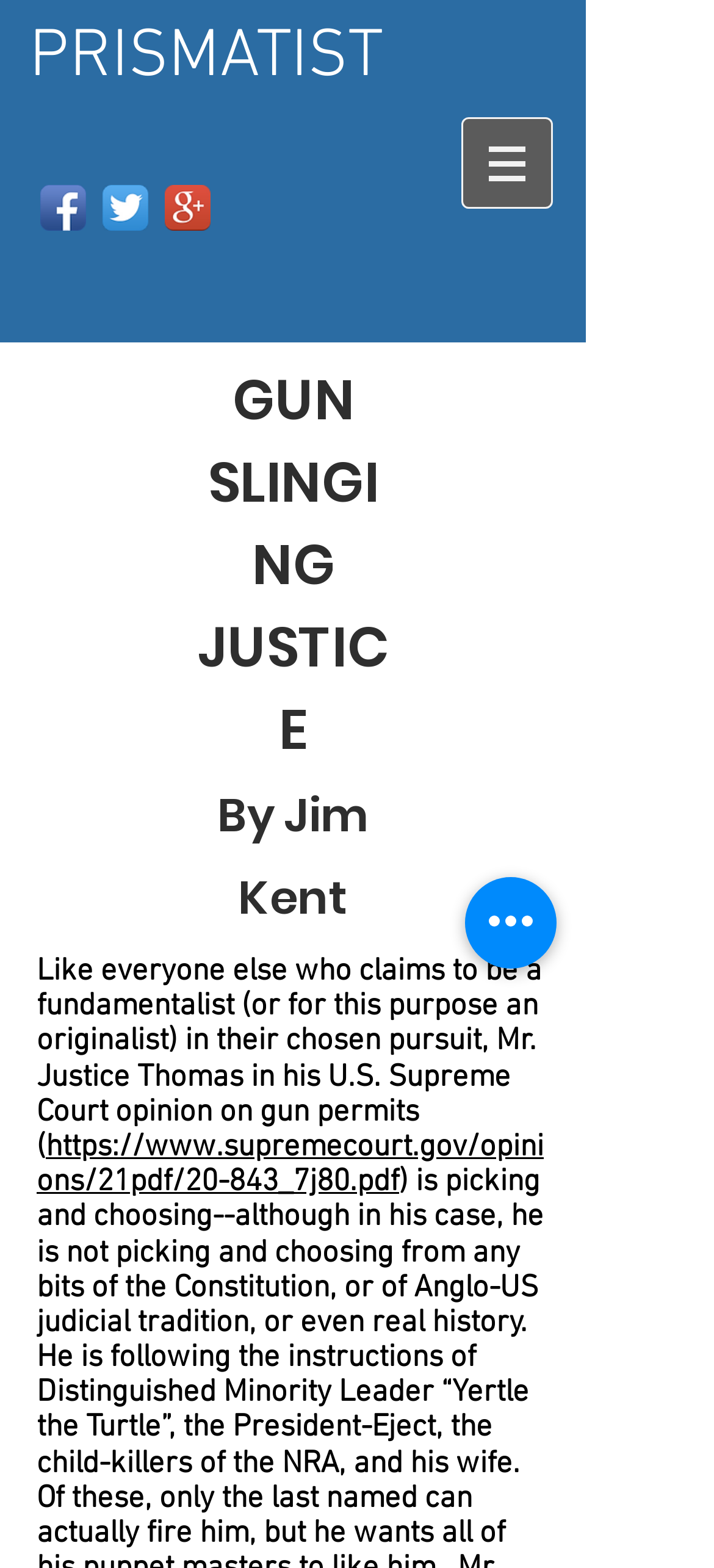Answer the question with a single word or phrase: 
What is the purpose of the button with the text 'Quick actions'?

To perform quick actions